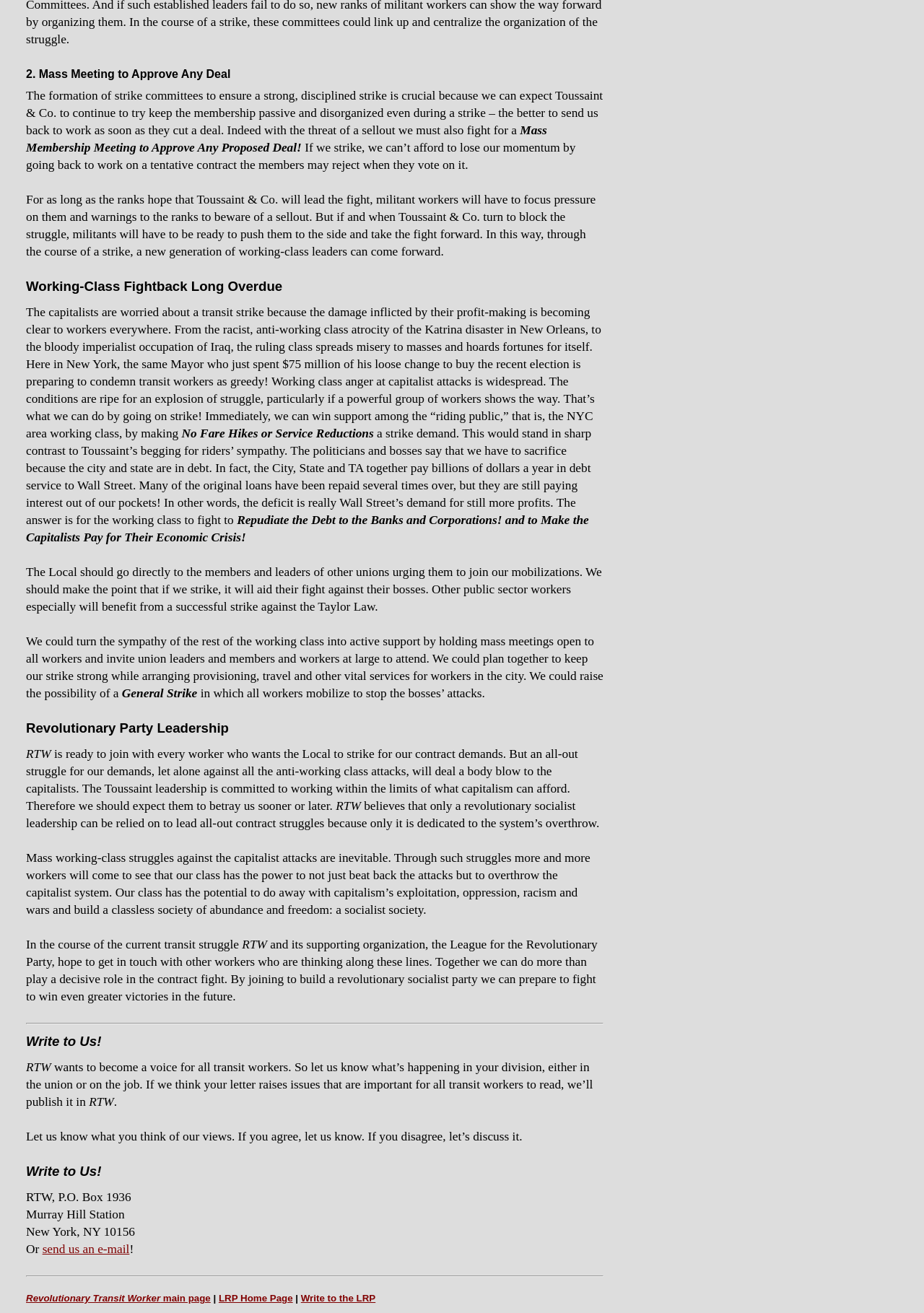Bounding box coordinates should be provided in the format (top-left x, top-left y, bottom-right x, bottom-right y) with all values between 0 and 1. Identify the bounding box for this UI element: Write to the LRP

[0.326, 0.985, 0.406, 0.993]